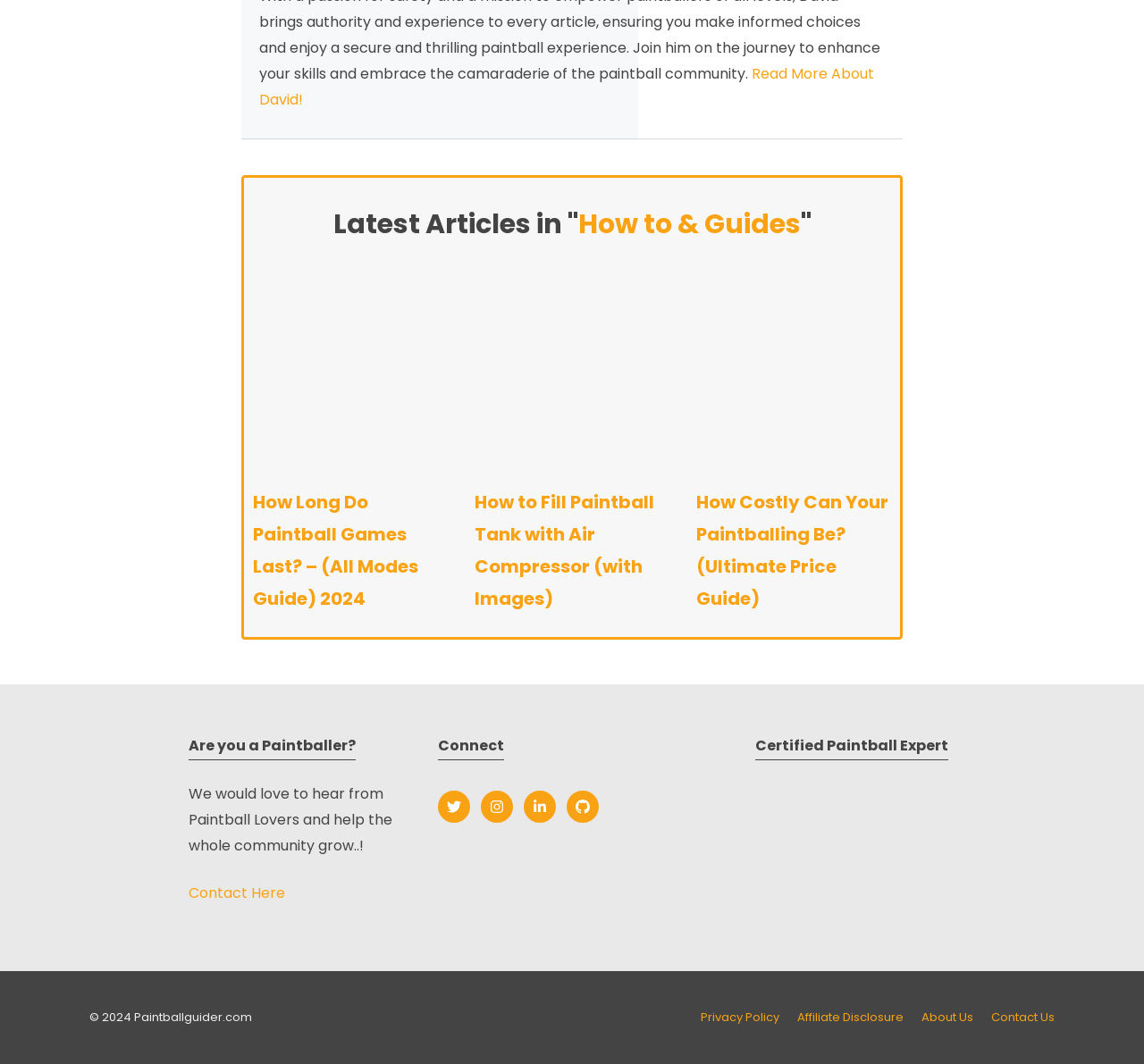What is the copyright year of the website?
Carefully analyze the image and provide a thorough answer to the question.

The copyright year of the website can be determined by looking at the text '© 2024 Paintballguider.com' at the bottom of the webpage, indicating that the copyright year is 2024.